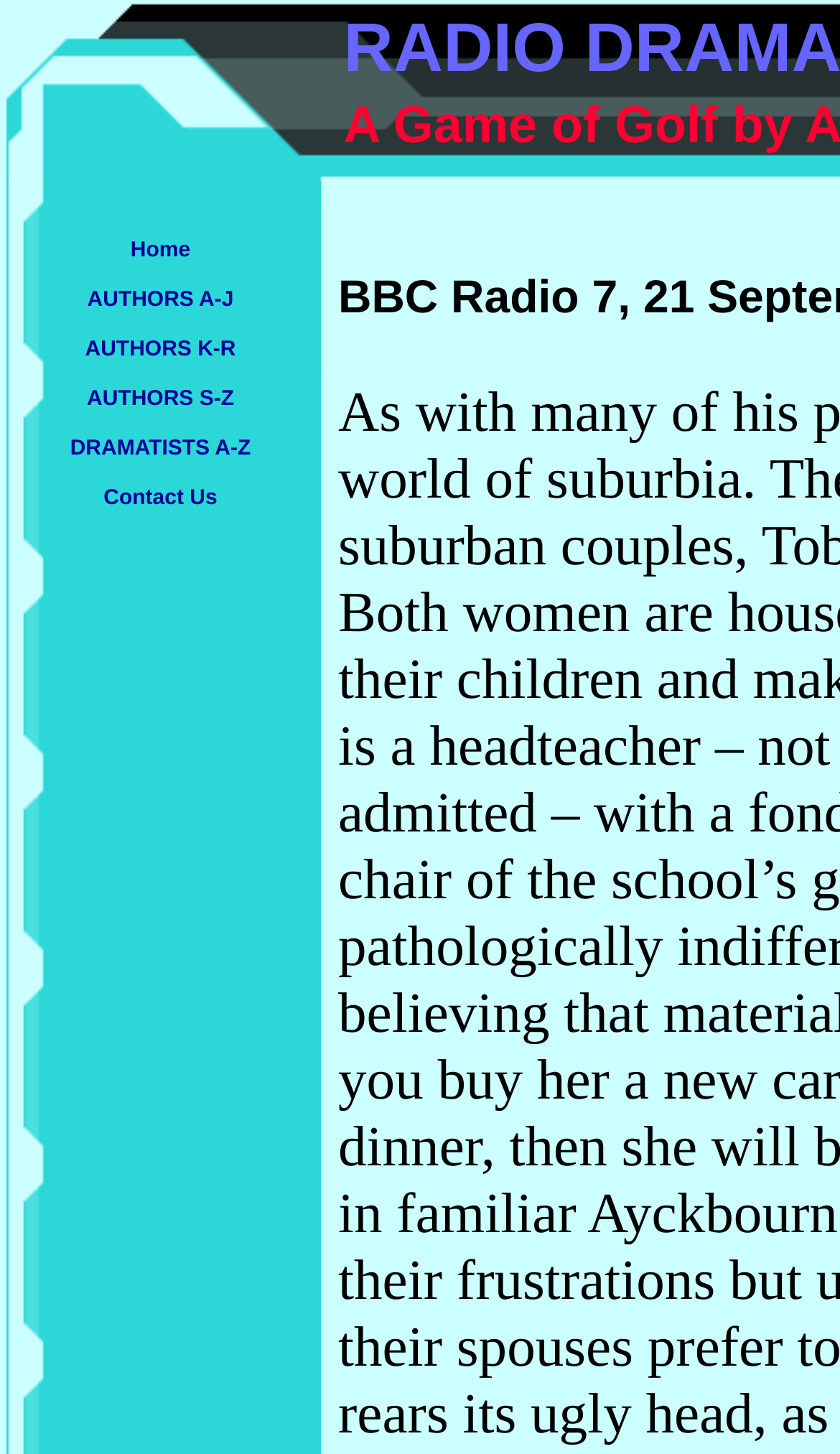Examine the screenshot and answer the question in as much detail as possible: How many links are there in the authors section?

By counting the links in the authors section, I found that there are six links: Home, AUTHORS A-J, AUTHORS K-R, AUTHORS S-Z, DRAMATISTS A-Z, and Contact Us.